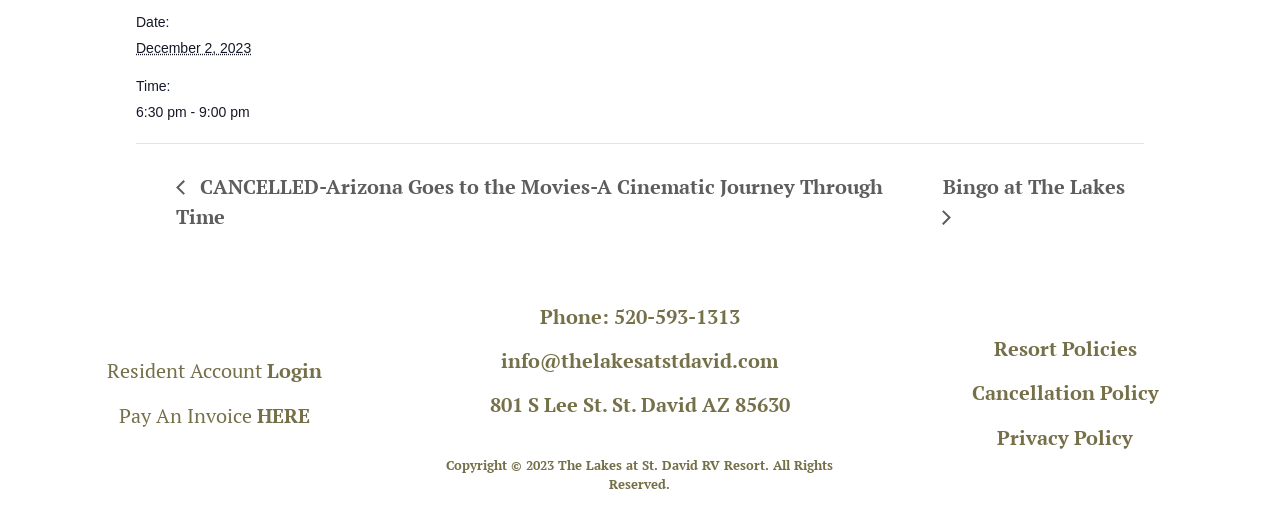Using the information in the image, give a comprehensive answer to the question: 
What is the copyright year of The Lakes at St. David RV Resort?

The copyright year of The Lakes at St. David RV Resort can be found at the bottom of the webpage, where it is written as 'Copyright © 2023 The Lakes at St. David RV Resort. All Rights Reserved'.